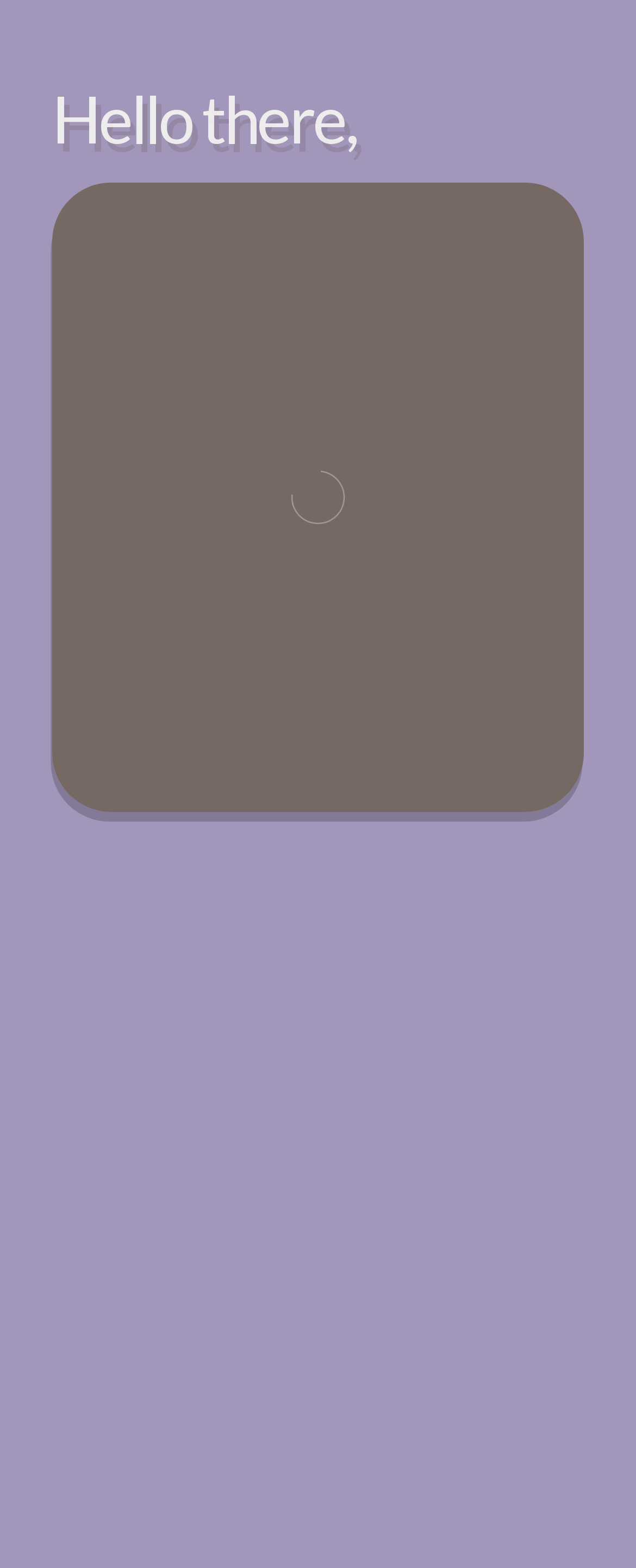What is the tone of the description on this webpage?
Please provide a detailed and comprehensive answer to the question.

The static text 'I feel through to the heart with laser-love and evoke essence through deep play' suggests a playful and creative tone, using words like 'laser-love' and 'deep play' to convey a sense of fun and imagination.